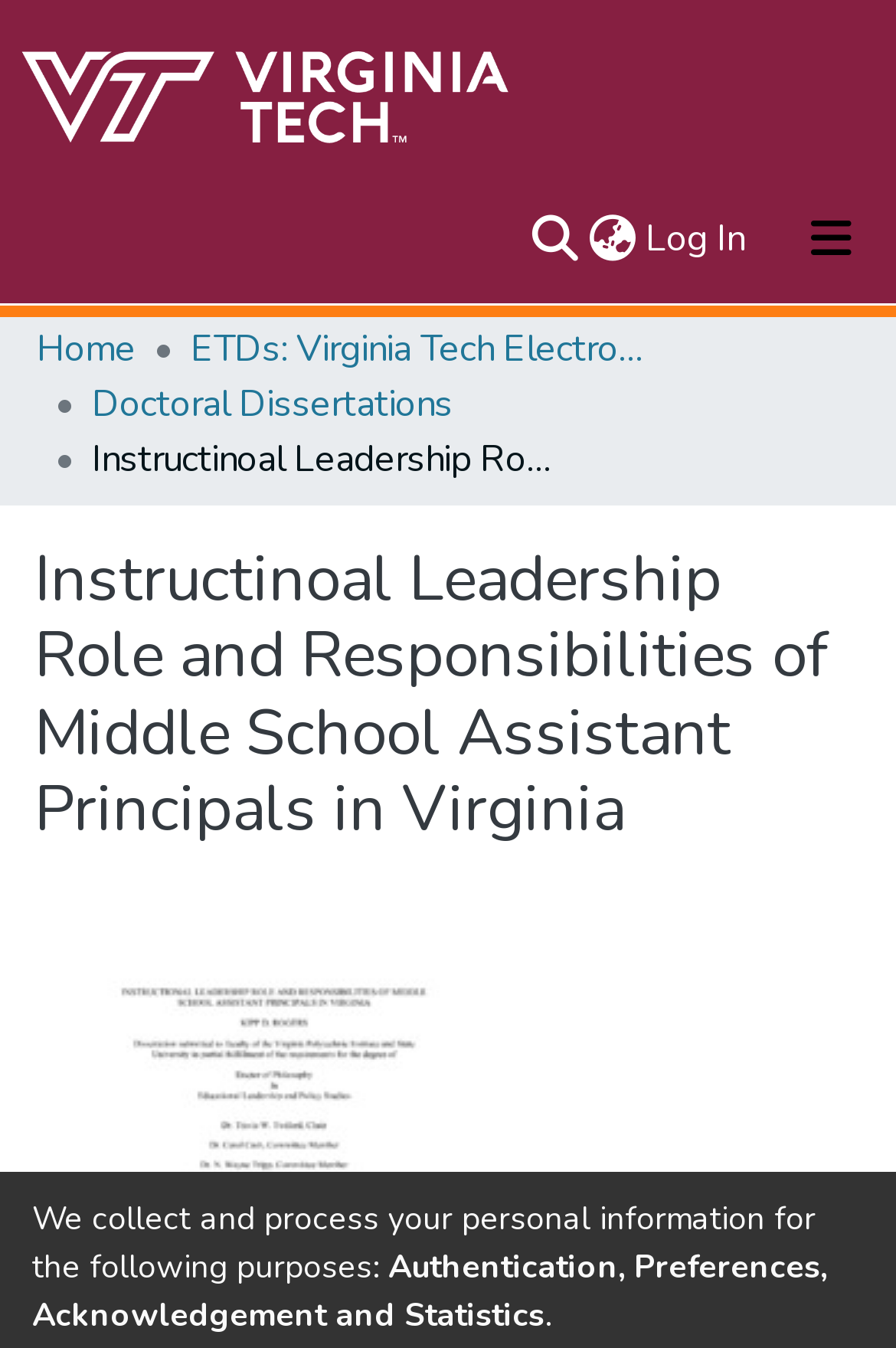Specify the bounding box coordinates of the area to click in order to follow the given instruction: "Search for something."

[0.587, 0.157, 0.651, 0.198]